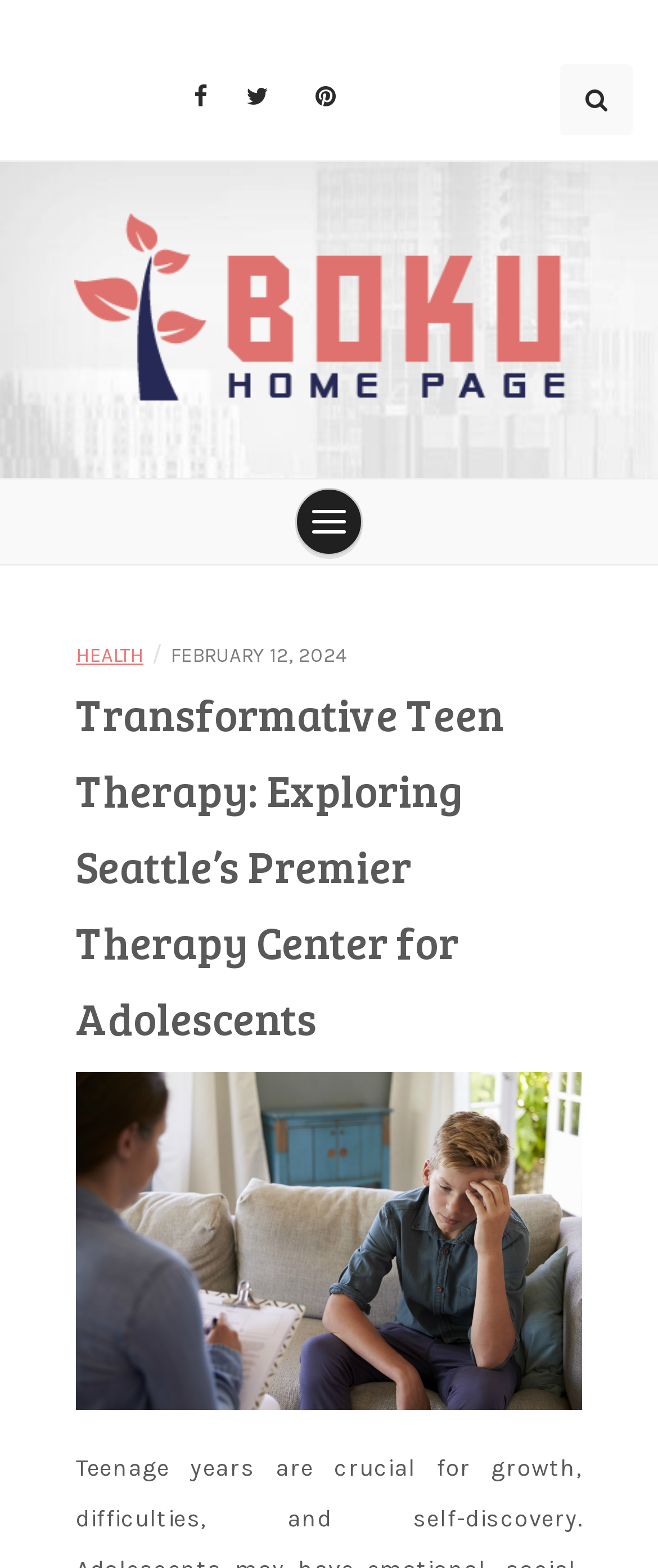Provide a thorough description of the webpage's content and layout.

The webpage appears to be the homepage of a therapy center, specifically focused on teenagers. At the top left corner, there are three social media links, represented by icons. To the right of these icons, there is a button with a hamburger menu icon, which is not expanded. 

Below these elements, there is a large link with the text "Boku Home Page" that spans almost the entire width of the page. This link contains an image with the same text. 

Further down, there is a heading that reads "Immense Ideas – Gather here". Below this heading, there is a navigation menu labeled "Main Menu" that spans the full width of the page. Within this menu, there is a button that controls the site navigation, followed by a link to "HEALTH", a forward slash, and a time element displaying the date "FEBRUARY 12, 2024". 

The main content of the page is headed by a title that reads "Transformative Teen Therapy: Exploring Seattle’s Premier Therapy Center for Adolescents", which takes up a significant portion of the page.